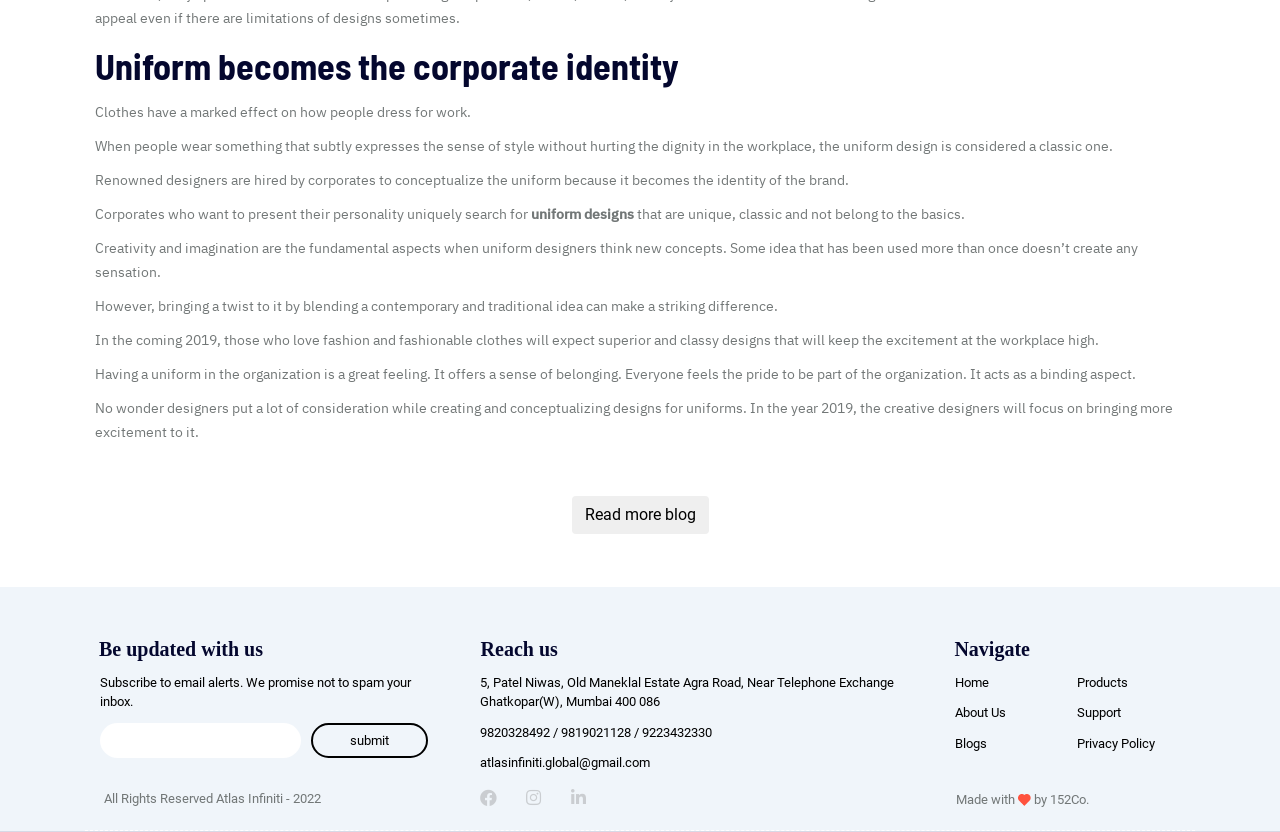Using the format (top-left x, top-left y, bottom-right x, bottom-right y), provide the bounding box coordinates for the described UI element. All values should be floating point numbers between 0 and 1: Read more blog

[0.446, 0.596, 0.554, 0.642]